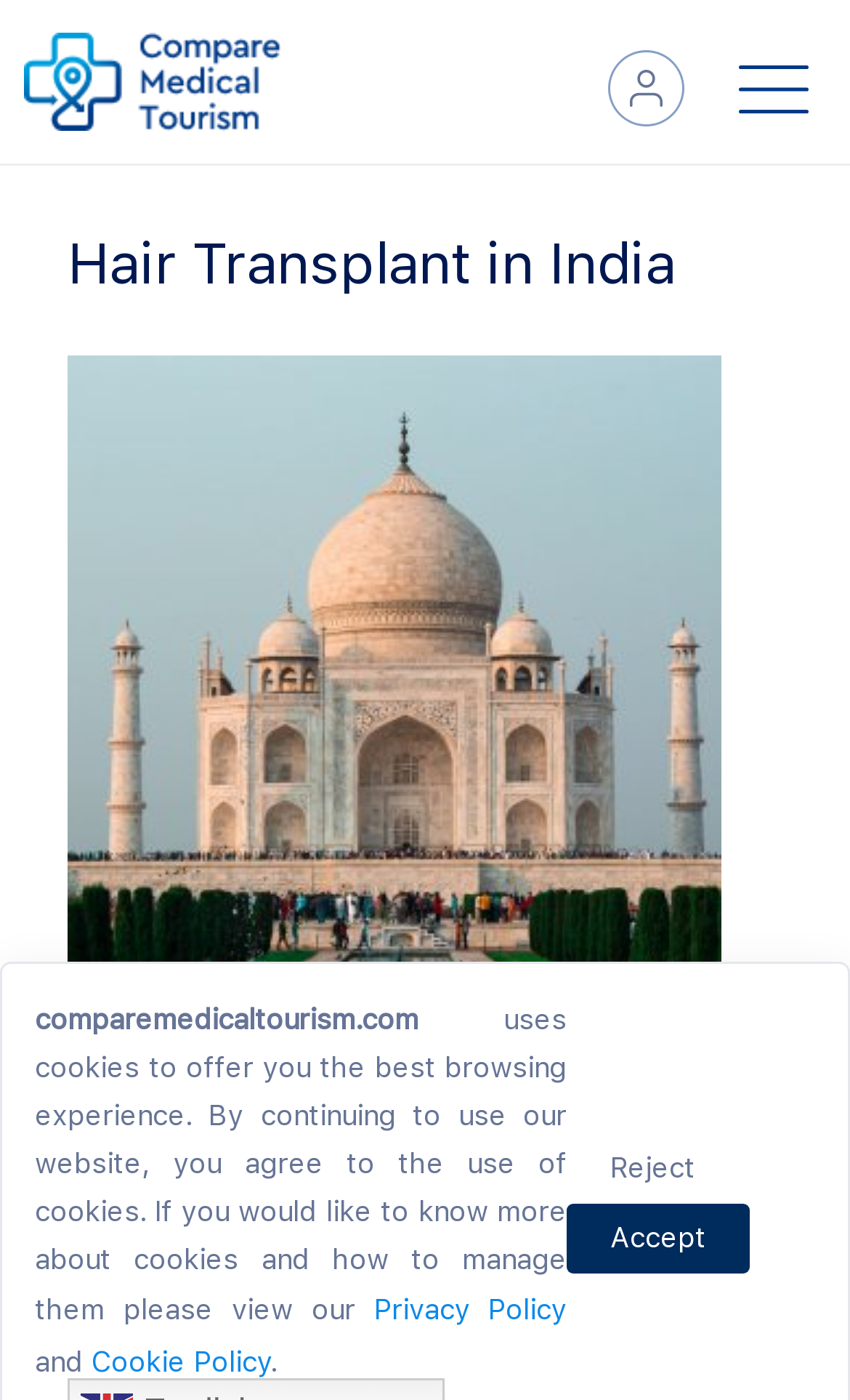Given the description: "Accept", determine the bounding box coordinates of the UI element. The coordinates should be formatted as four float numbers between 0 and 1, [left, top, right, bottom].

[0.667, 0.86, 0.882, 0.91]